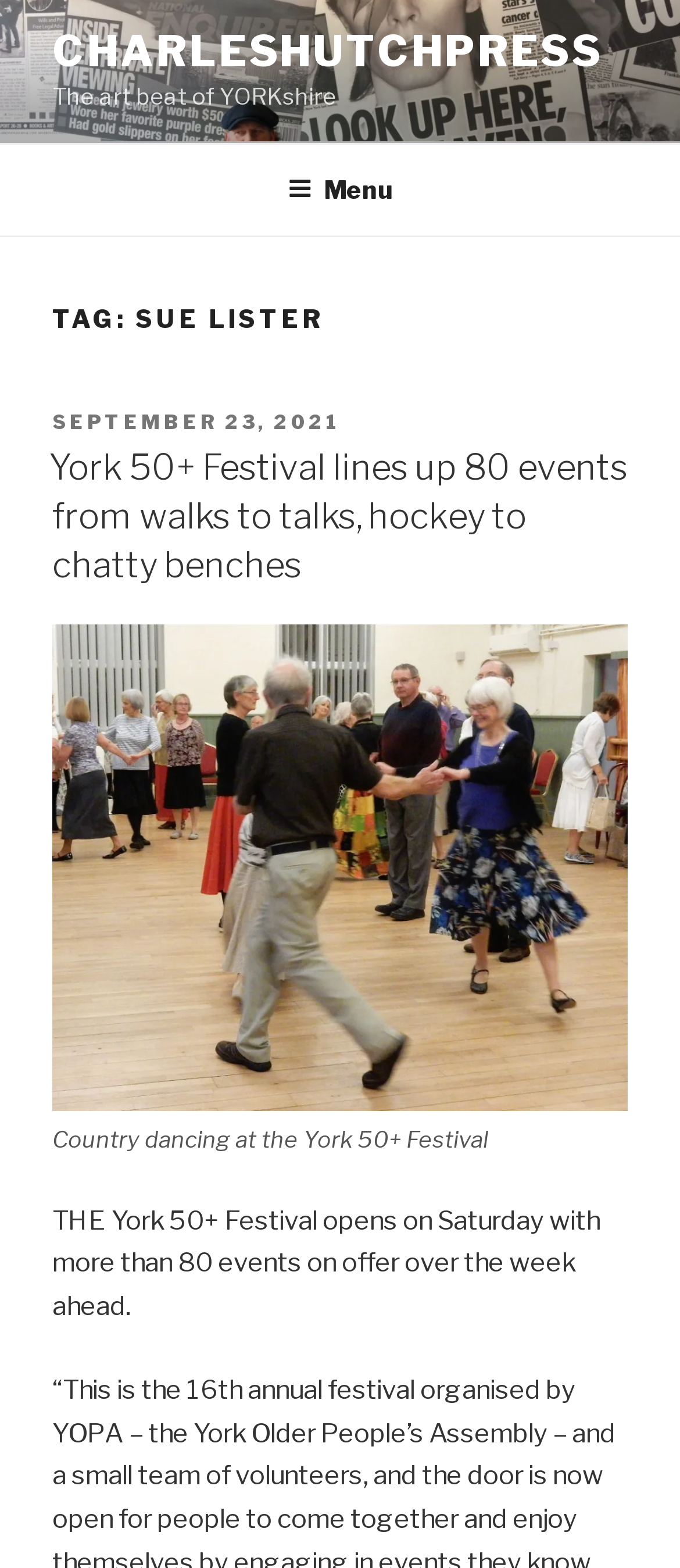Can you give a comprehensive explanation to the question given the content of the image?
What is the date of the post?

The question asks about the date of the post. By examining the webpage content, we can see that the date of the post is mentioned as 'SEPTEMBER 23, 2021'.